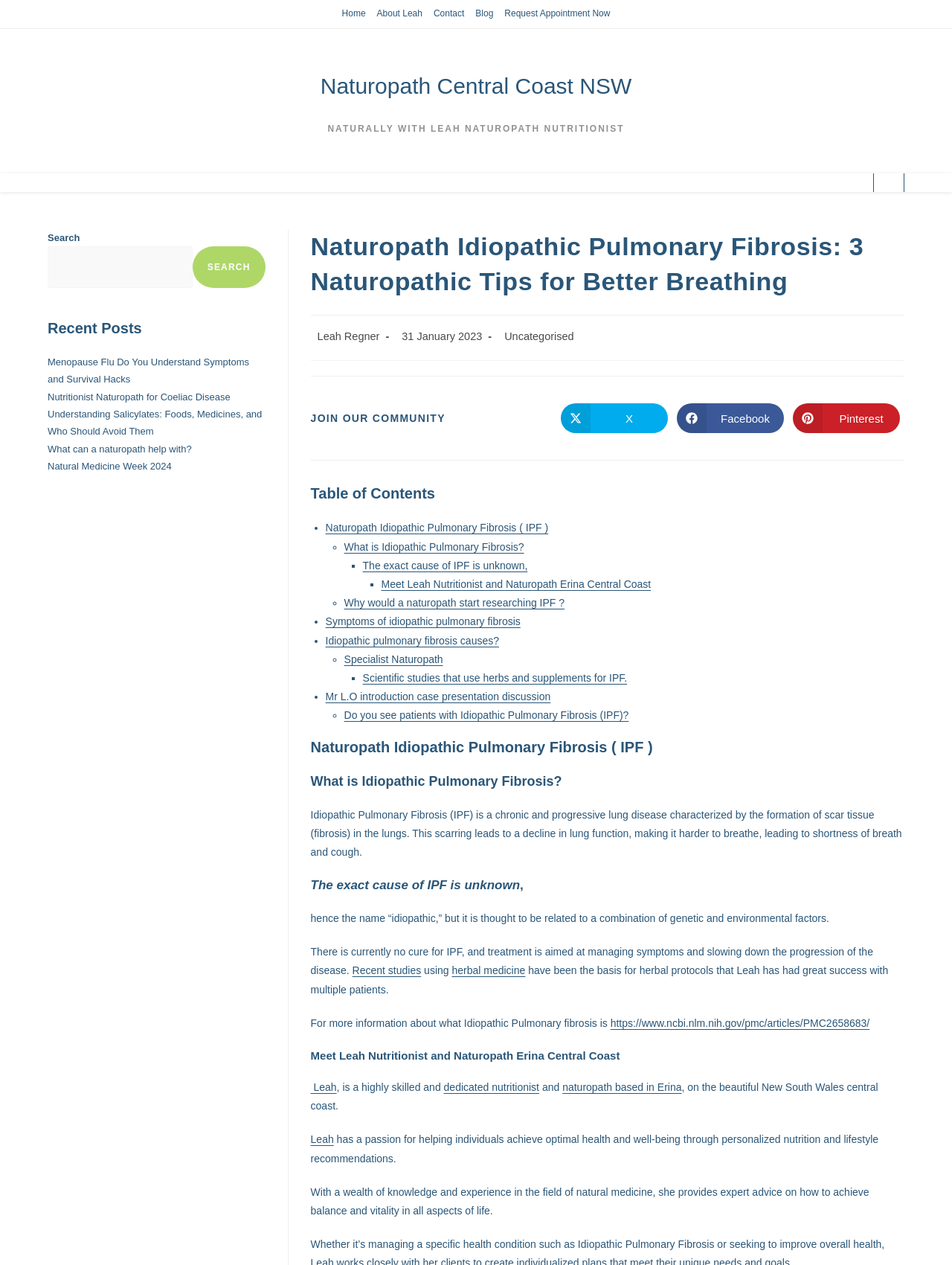Generate a thorough explanation of the webpage's elements.

This webpage is about a naturopath specializing in idiopathic pulmonary fibrosis (IPF) treatment. At the top, there are six links: "Home", "About Leah", "Contact", "Blog", and "Request Appointment Now". Below these links, there is a heading "NATURALLY WITH LEAH NATUROPATH NUTRITIONIST" and a link to "Naturopath Central Coast NSW".

The main content of the webpage is divided into sections. The first section is about IPF, with a heading "Naturopath Idiopathic Pulmonary Fibrosis: 3 Naturopathic Tips for Better Breathing" and a table of contents with links to different subtopics, including "What is Idiopathic Pulmonary Fibrosis?", "The exact cause of IPF is unknown", and "Symptoms of idiopathic pulmonary fibrosis". 

Each subtopic has a brief description, and some of them have links to external sources or further information. There is also a section about the naturopath, Leah, with a heading "Meet Leah Nutritionist and Naturopath Erina Central Coast" and a brief introduction to her background and expertise.

On the right side of the webpage, there is a sidebar with a search box, a heading "Recent Posts", and five links to recent blog posts.